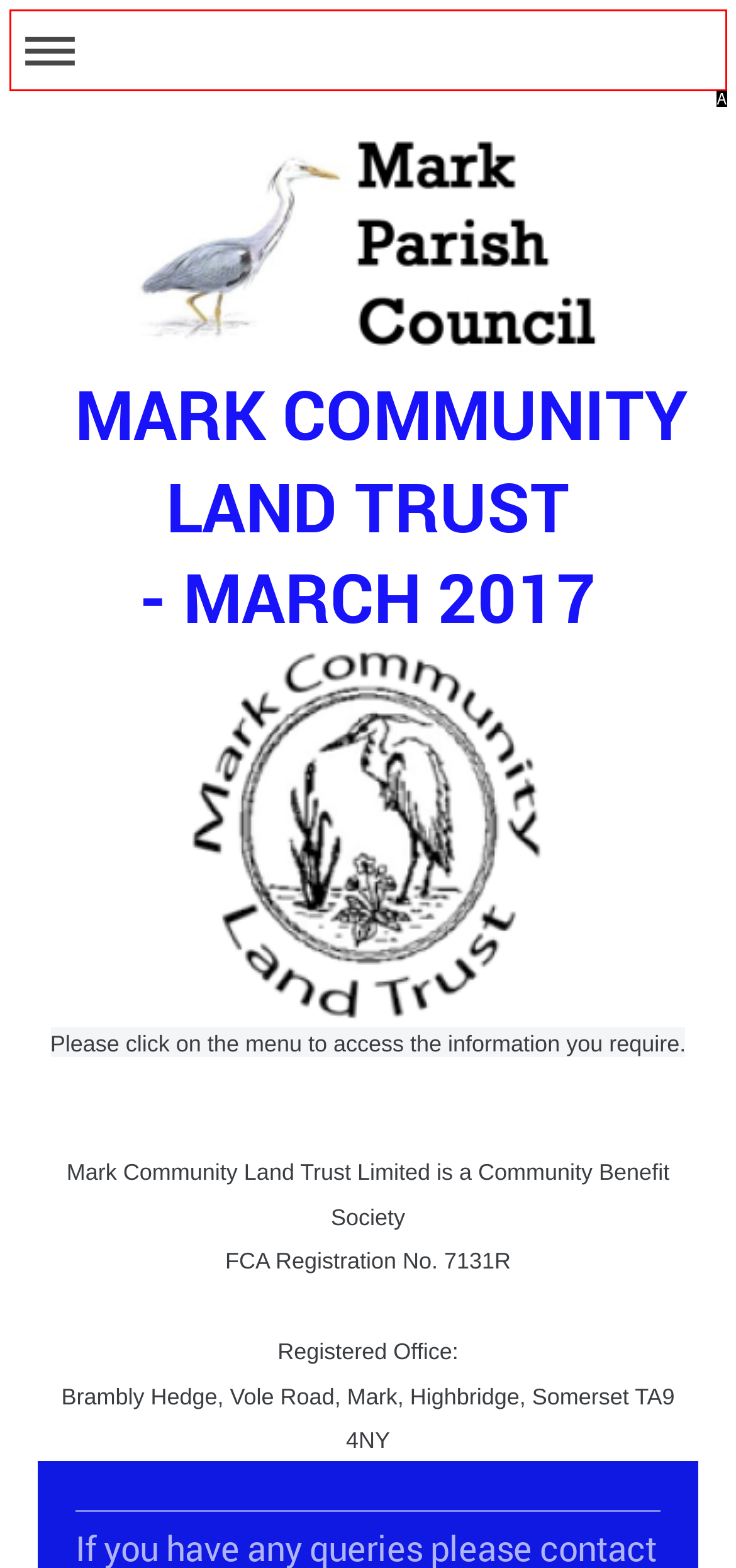Given the description: Expand/collapse navigation, pick the option that matches best and answer with the corresponding letter directly.

A